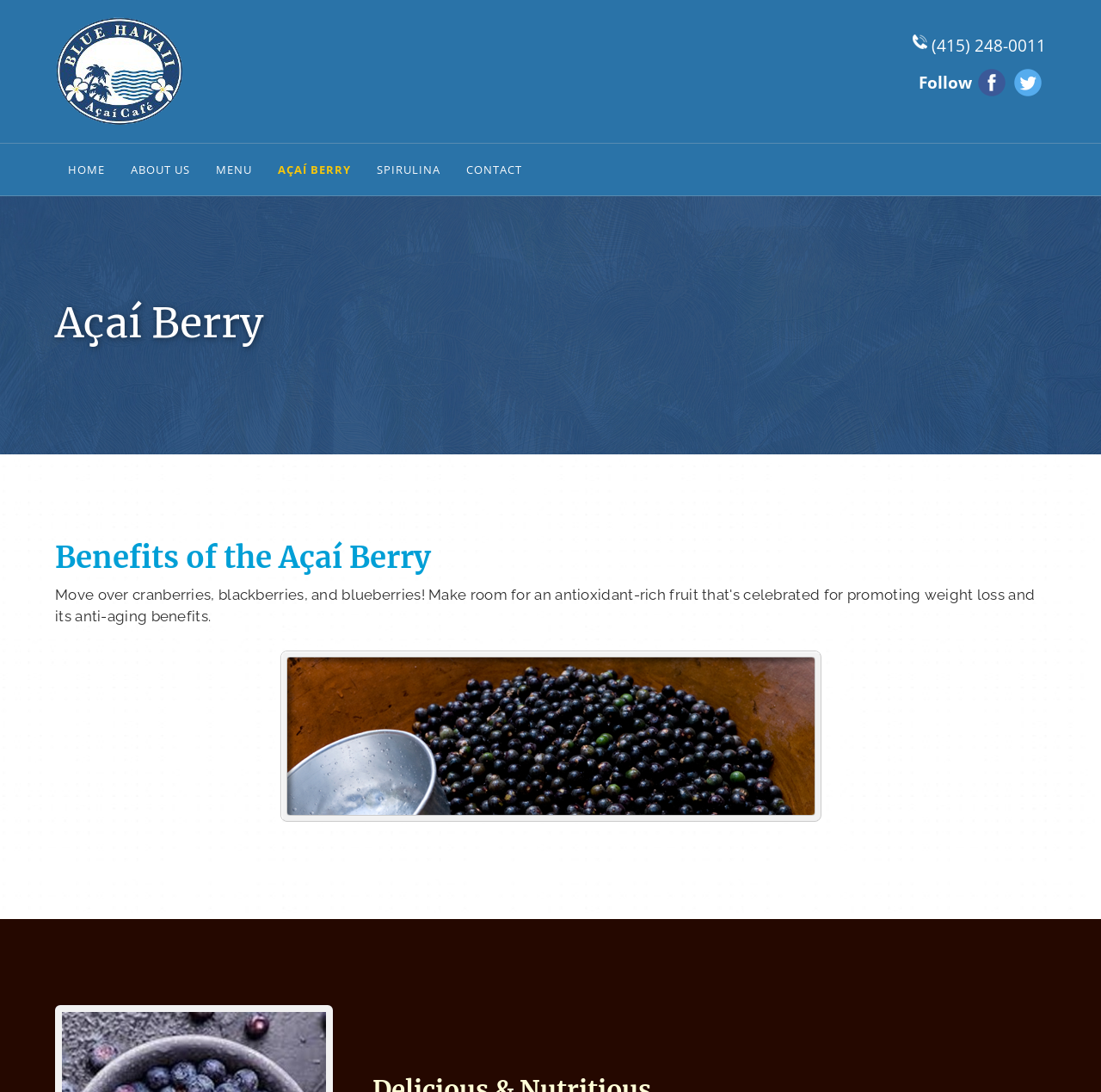Extract the text of the main heading from the webpage.

Benefits of the Açaí Berry